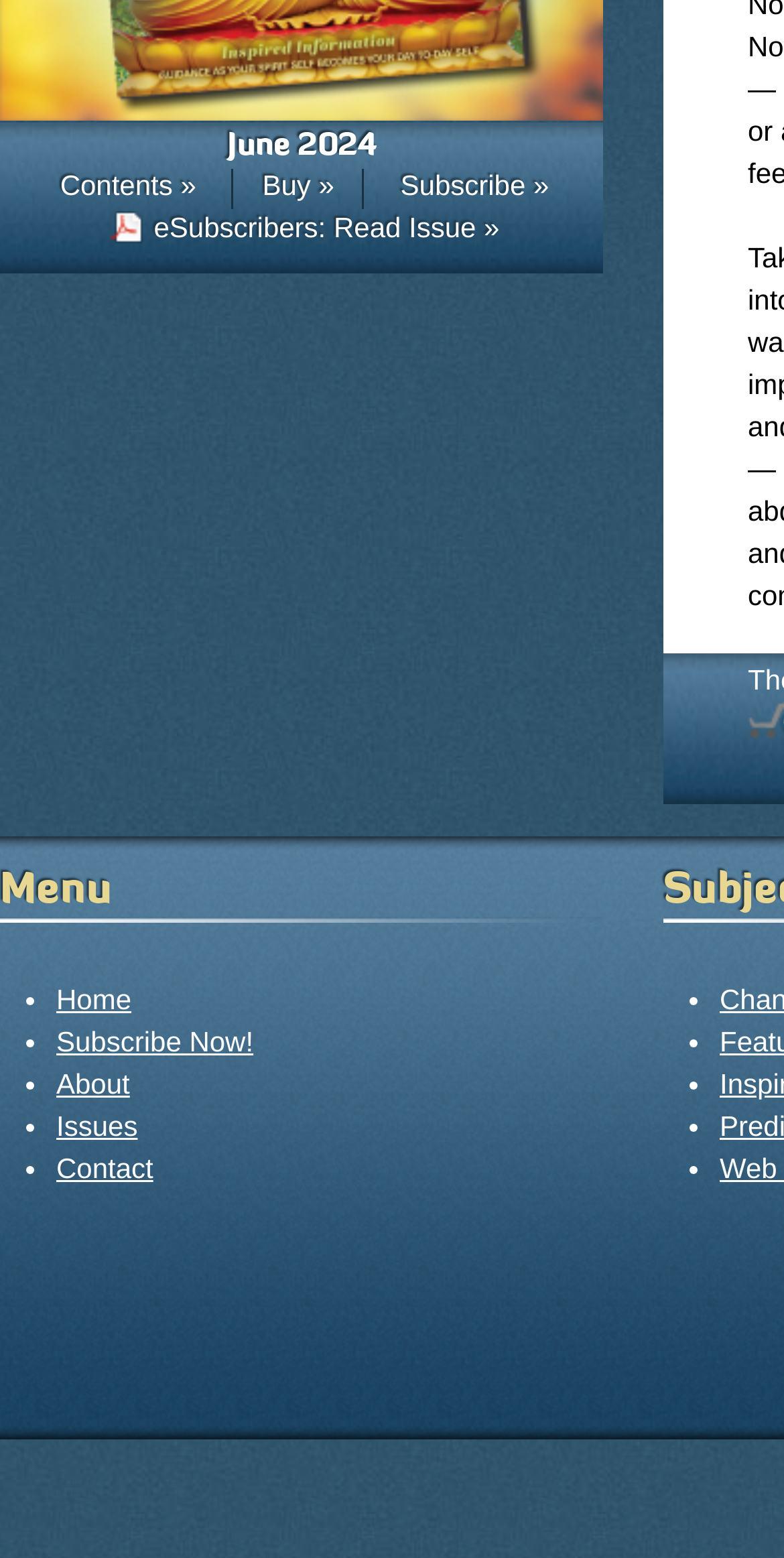Specify the bounding box coordinates of the area to click in order to execute this command: 'Read the current issue'. The coordinates should consist of four float numbers ranging from 0 to 1, and should be formatted as [left, top, right, bottom].

[0.14, 0.133, 0.637, 0.159]